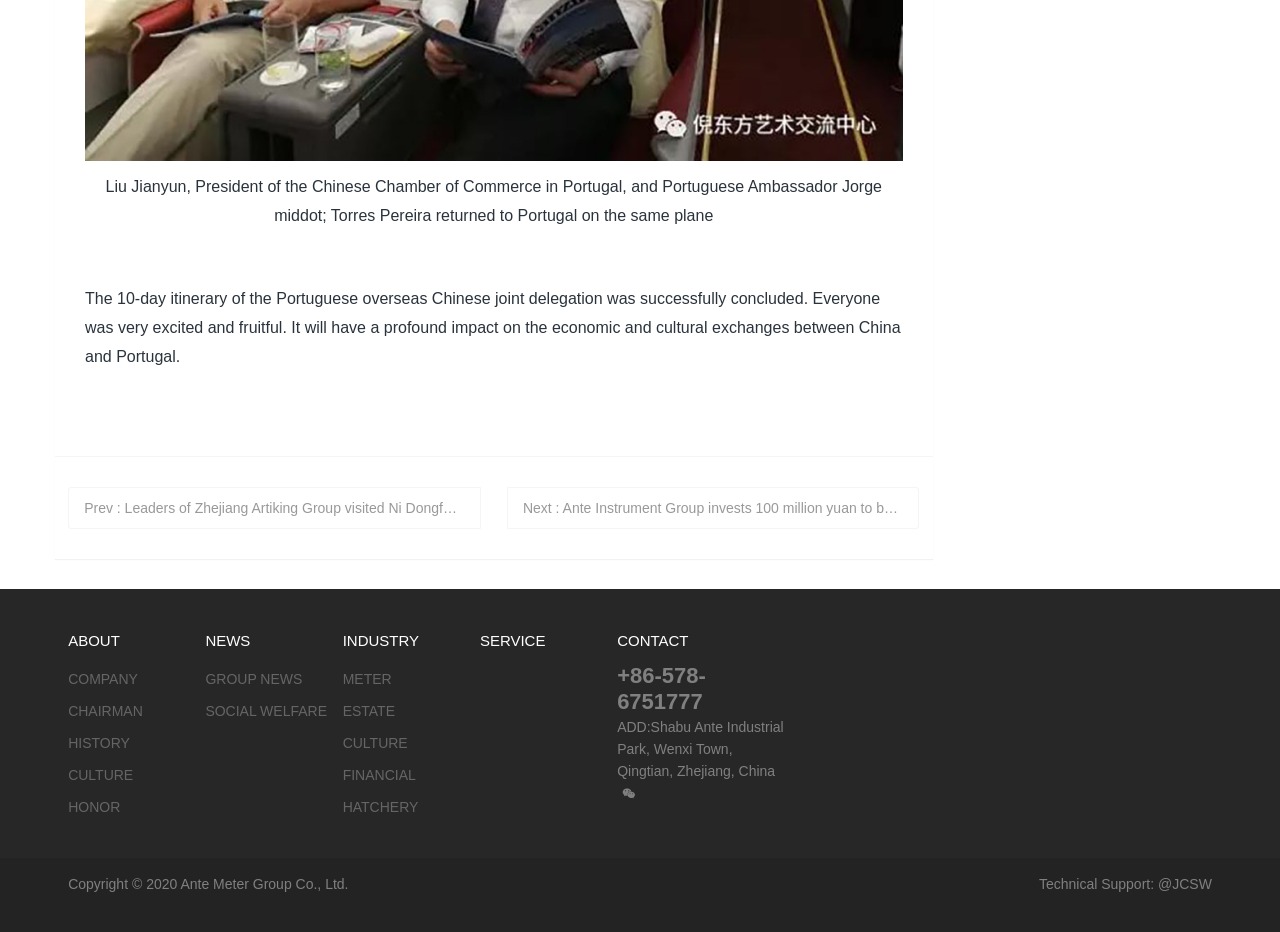Could you find the bounding box coordinates of the clickable area to complete this instruction: "Go to NEWS"?

[0.16, 0.675, 0.196, 0.7]